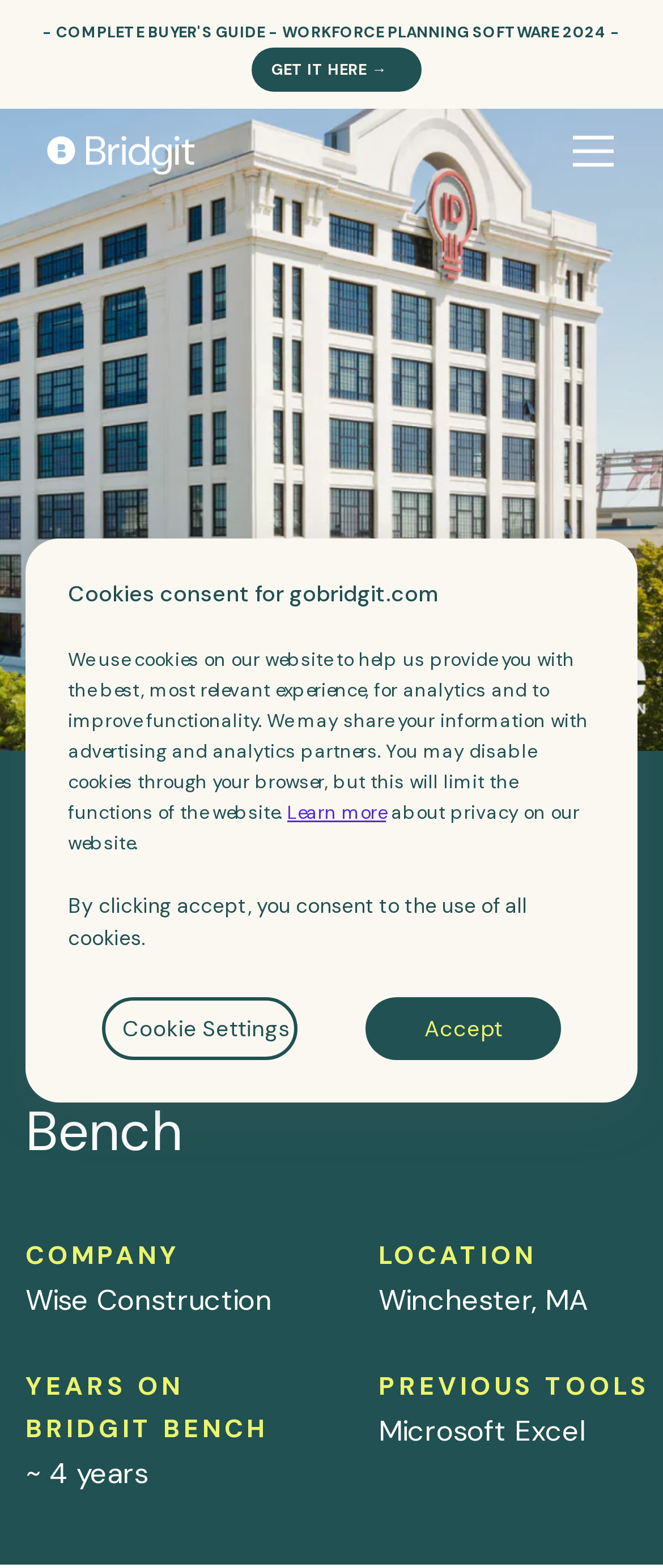What is the company name?
Look at the image and answer with only one word or phrase.

Wise Construction